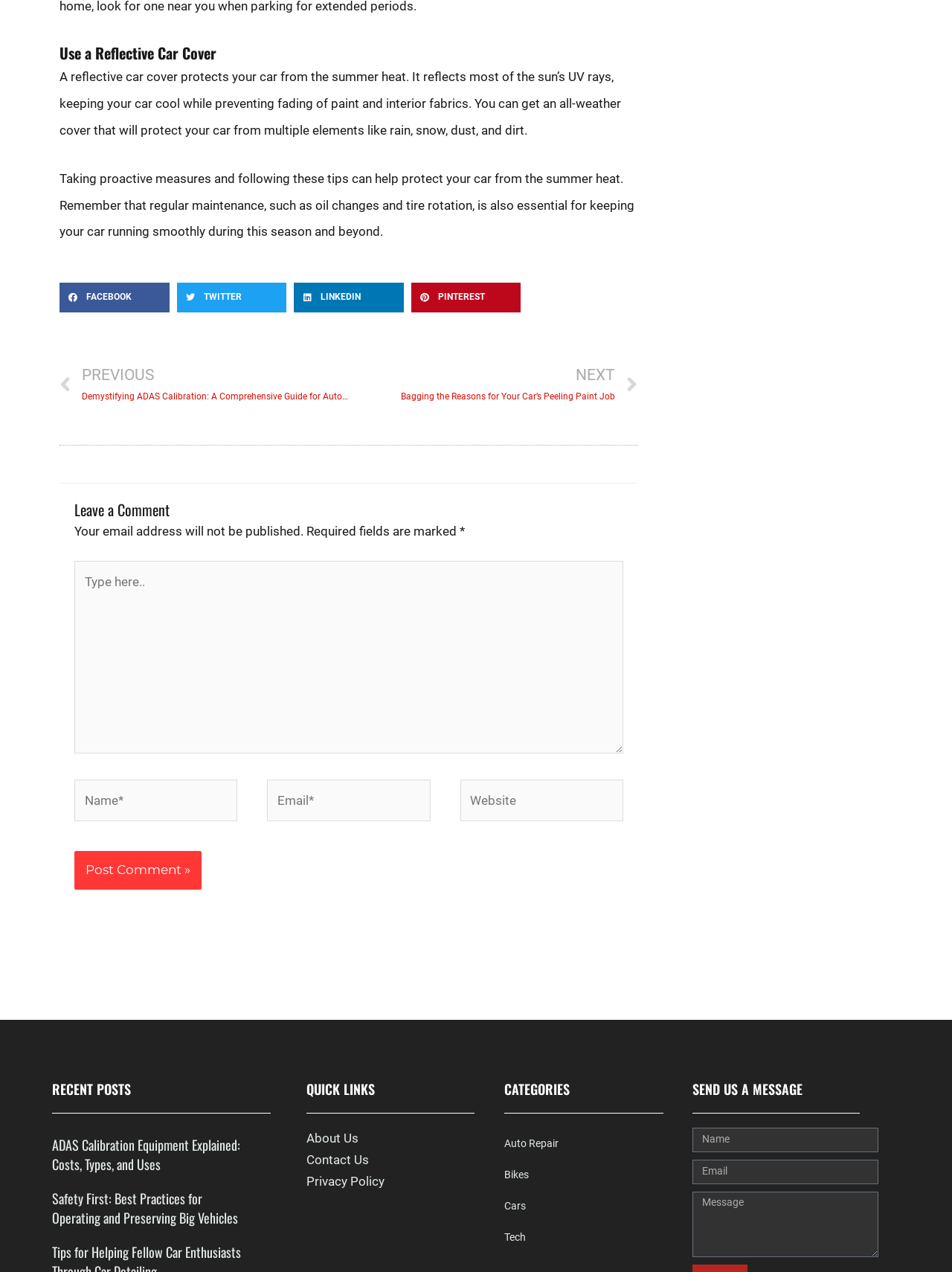What is the purpose of the 'Leave a Comment' section?
Based on the screenshot, give a detailed explanation to answer the question.

The 'Leave a Comment' section on the webpage allows users to leave a comment on the article, with fields to enter their name, email, and website, and a textbox to type their comment.